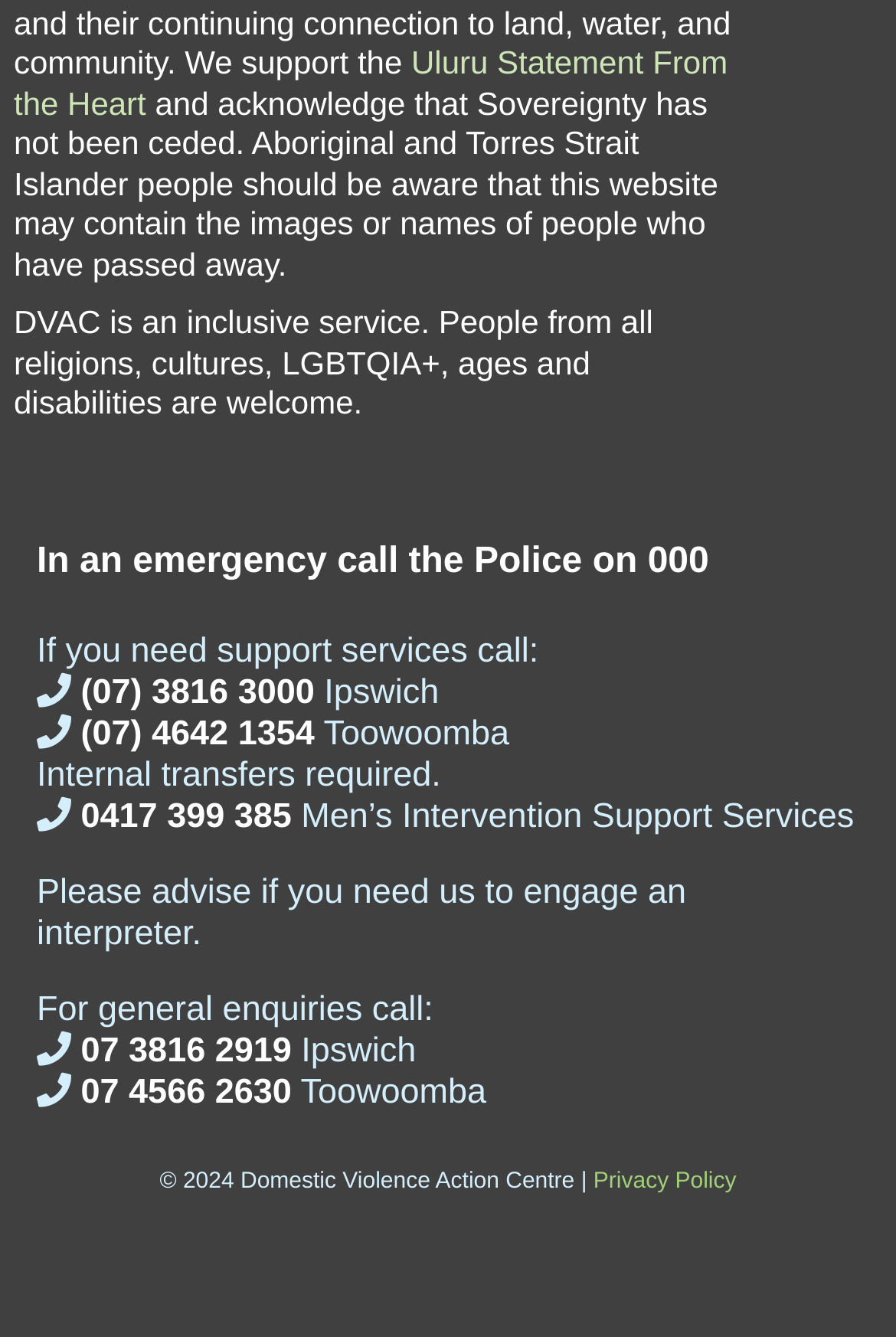Extract the bounding box coordinates of the UI element described: "Privacy Policy". Provide the coordinates in the format [left, top, right, bottom] with values ranging from 0 to 1.

[0.662, 0.874, 0.822, 0.893]